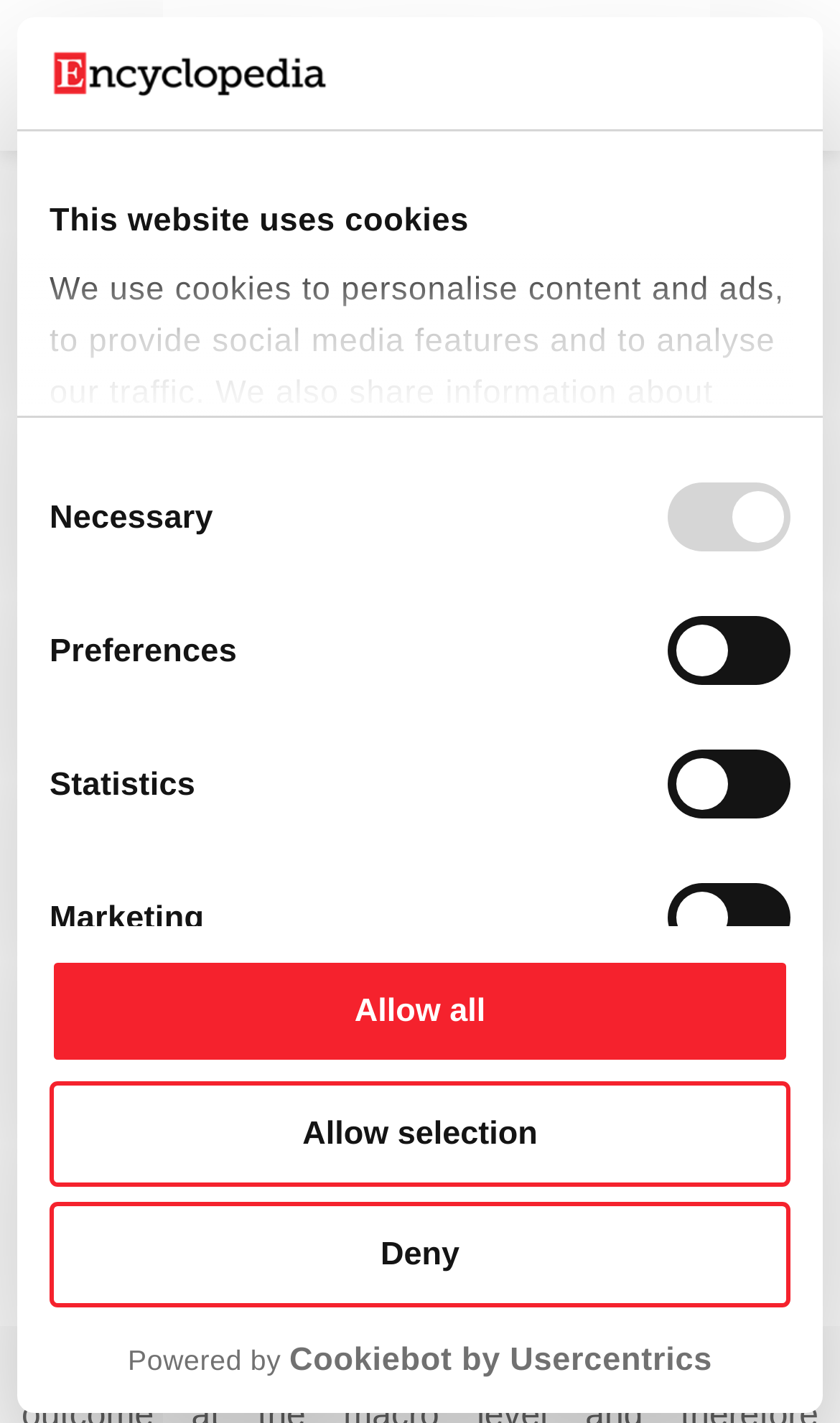Find the bounding box of the UI element described as: "Powered by Cookiebot by Usercentrics". The bounding box coordinates should be given as four float values between 0 and 1, i.e., [left, top, right, bottom].

[0.059, 0.941, 0.941, 0.97]